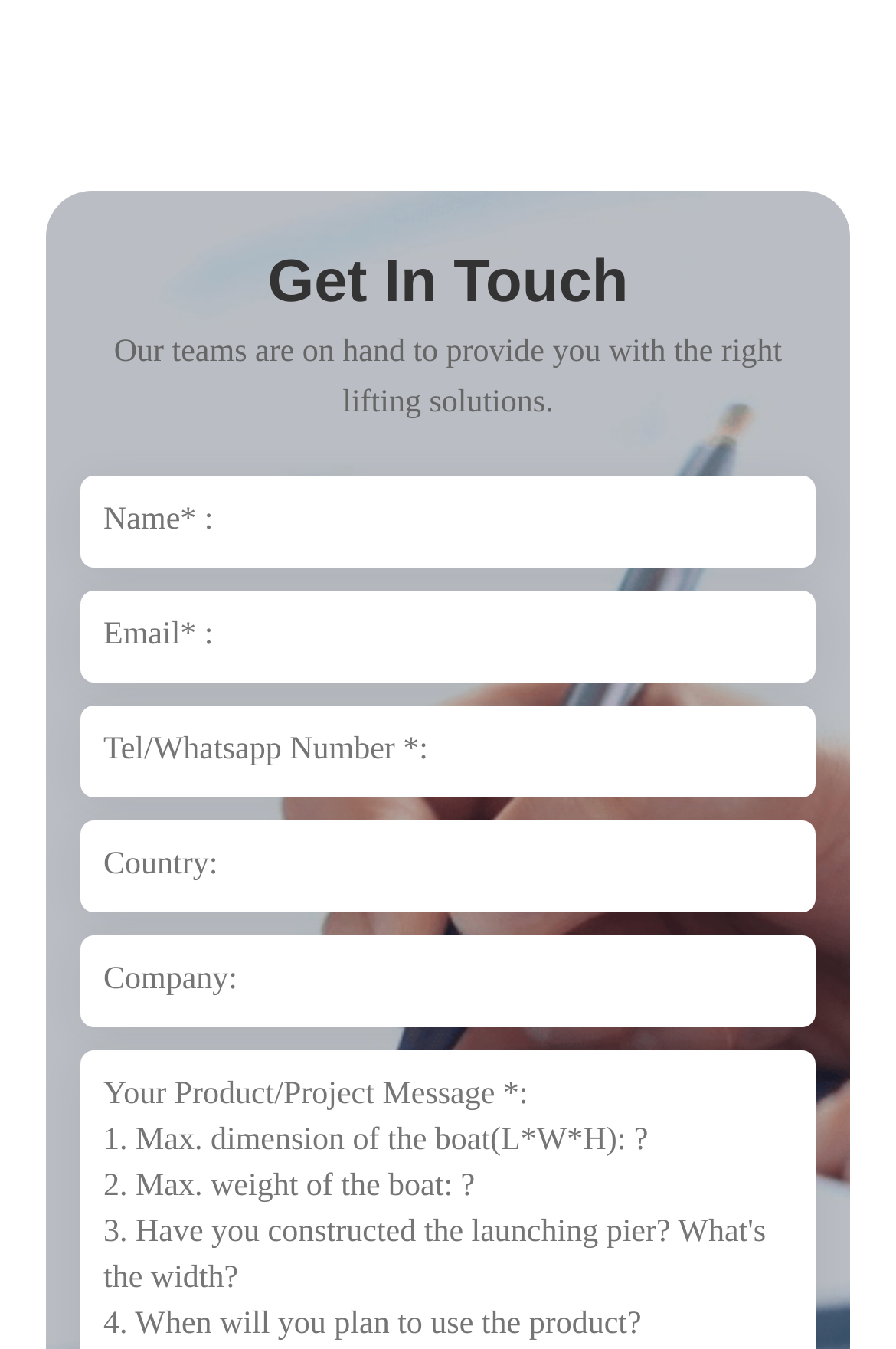Give a short answer to this question using one word or a phrase:
What is the topic related to on this webpage?

Lifting solutions